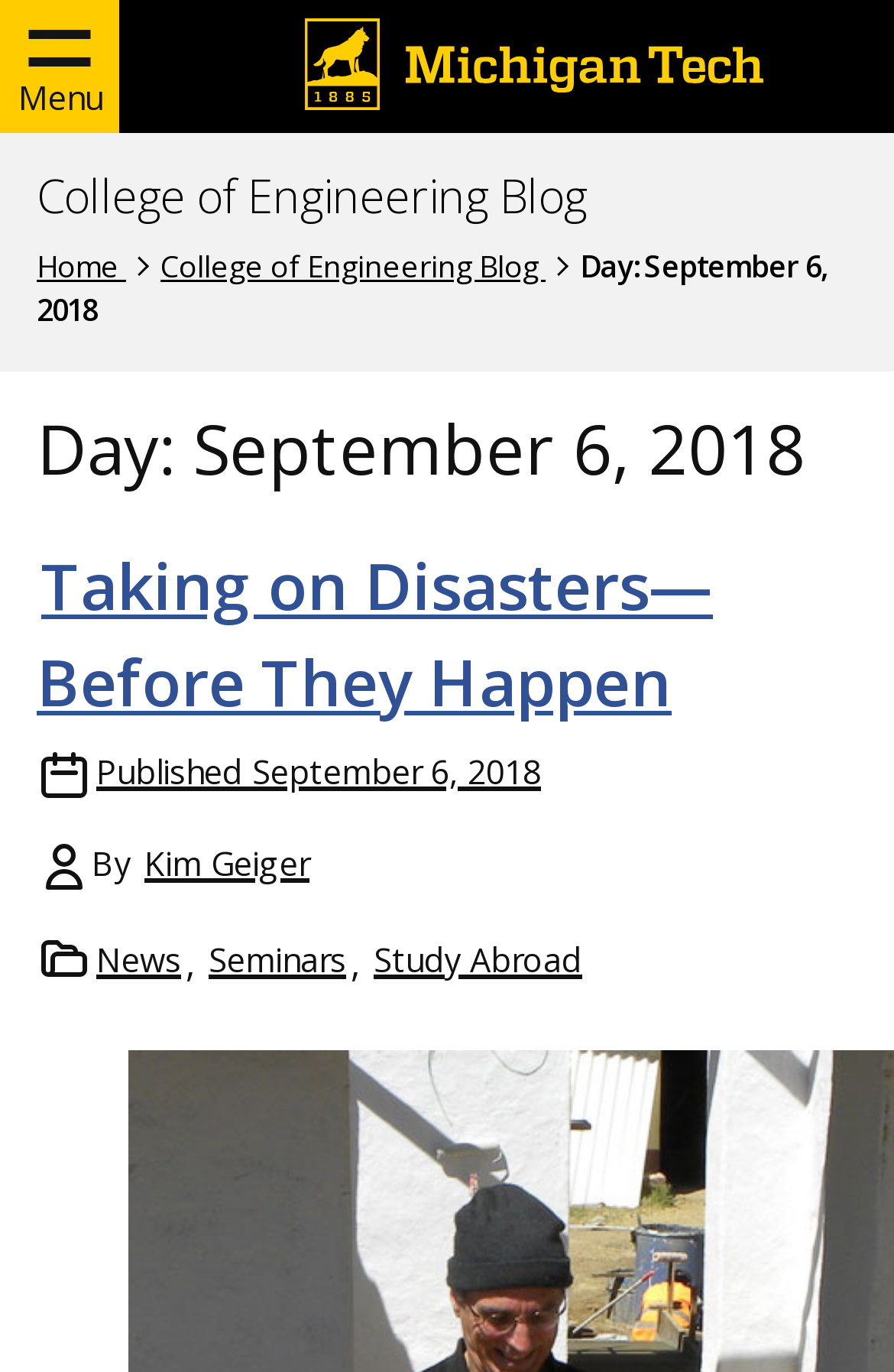Find the bounding box coordinates of the element to click in order to complete the given instruction: "Go to the College of Engineering Blog homepage."

[0.041, 0.124, 0.656, 0.164]